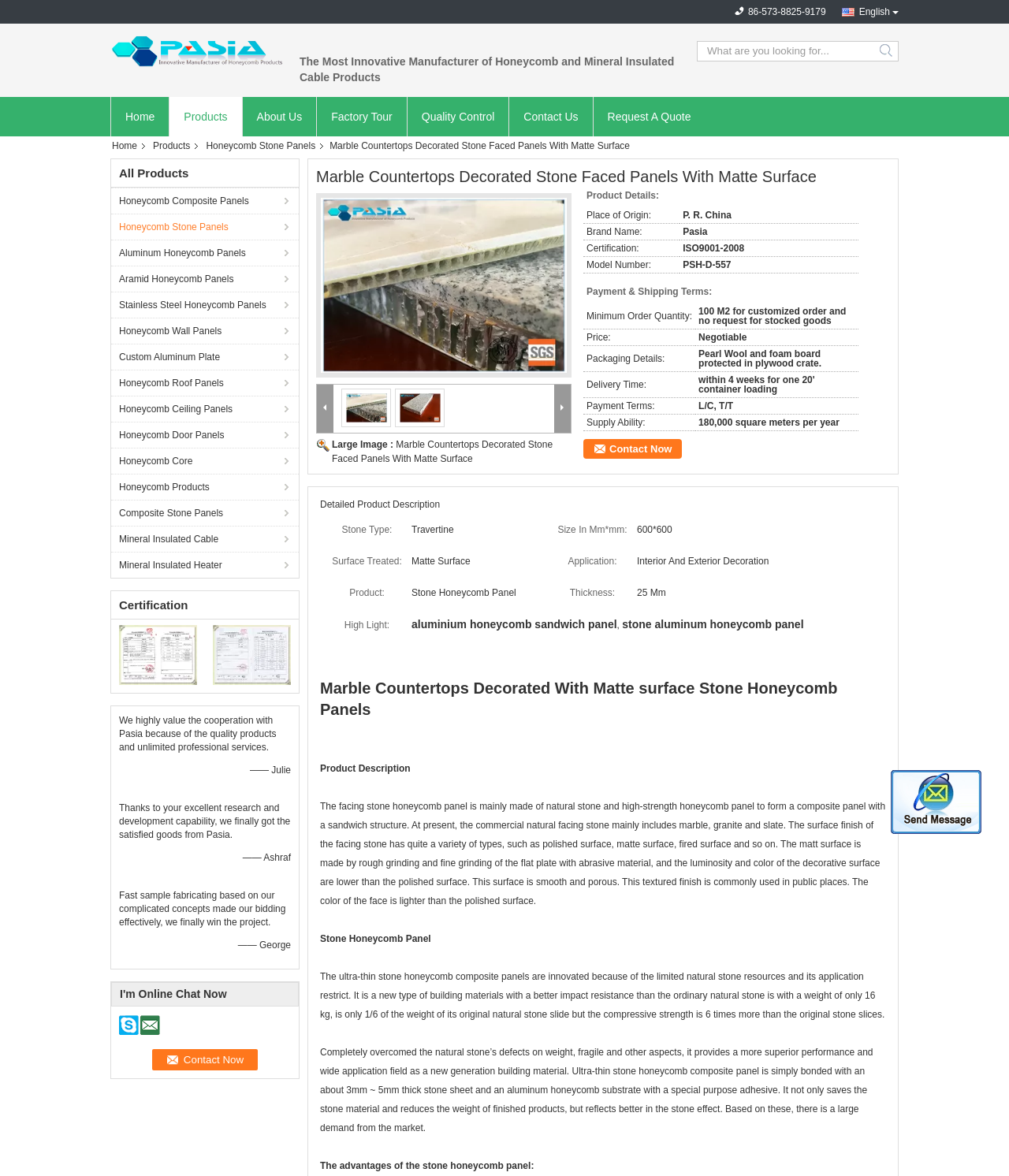Please identify the coordinates of the bounding box that should be clicked to fulfill this instruction: "Search for products".

[0.871, 0.035, 0.891, 0.052]